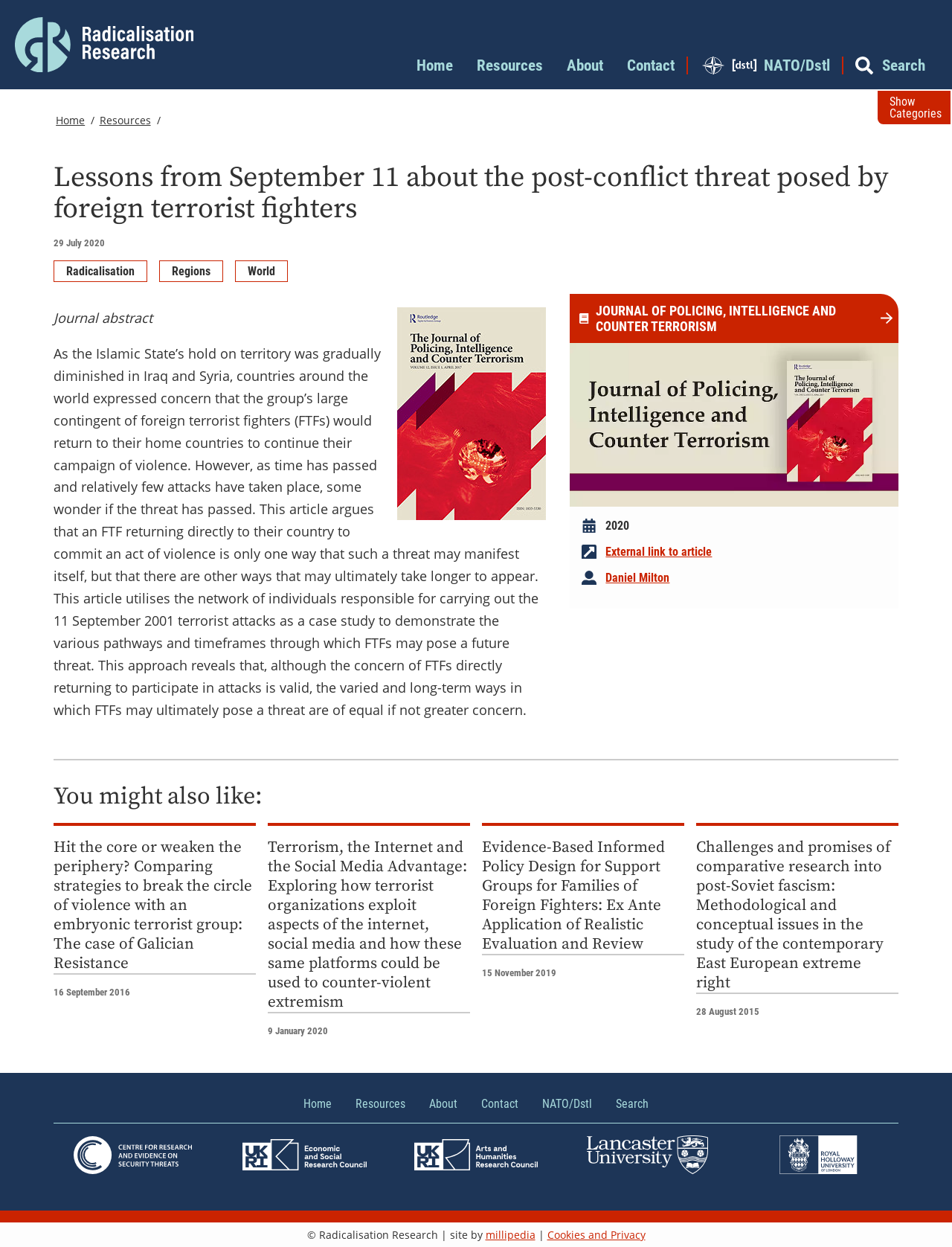What is the name of the journal that published the article?
Look at the image and construct a detailed response to the question.

The journal's name is mentioned in the article's abstract, and it appears to be a academic journal that publishes research on topics related to policing, intelligence, and counter-terrorism.